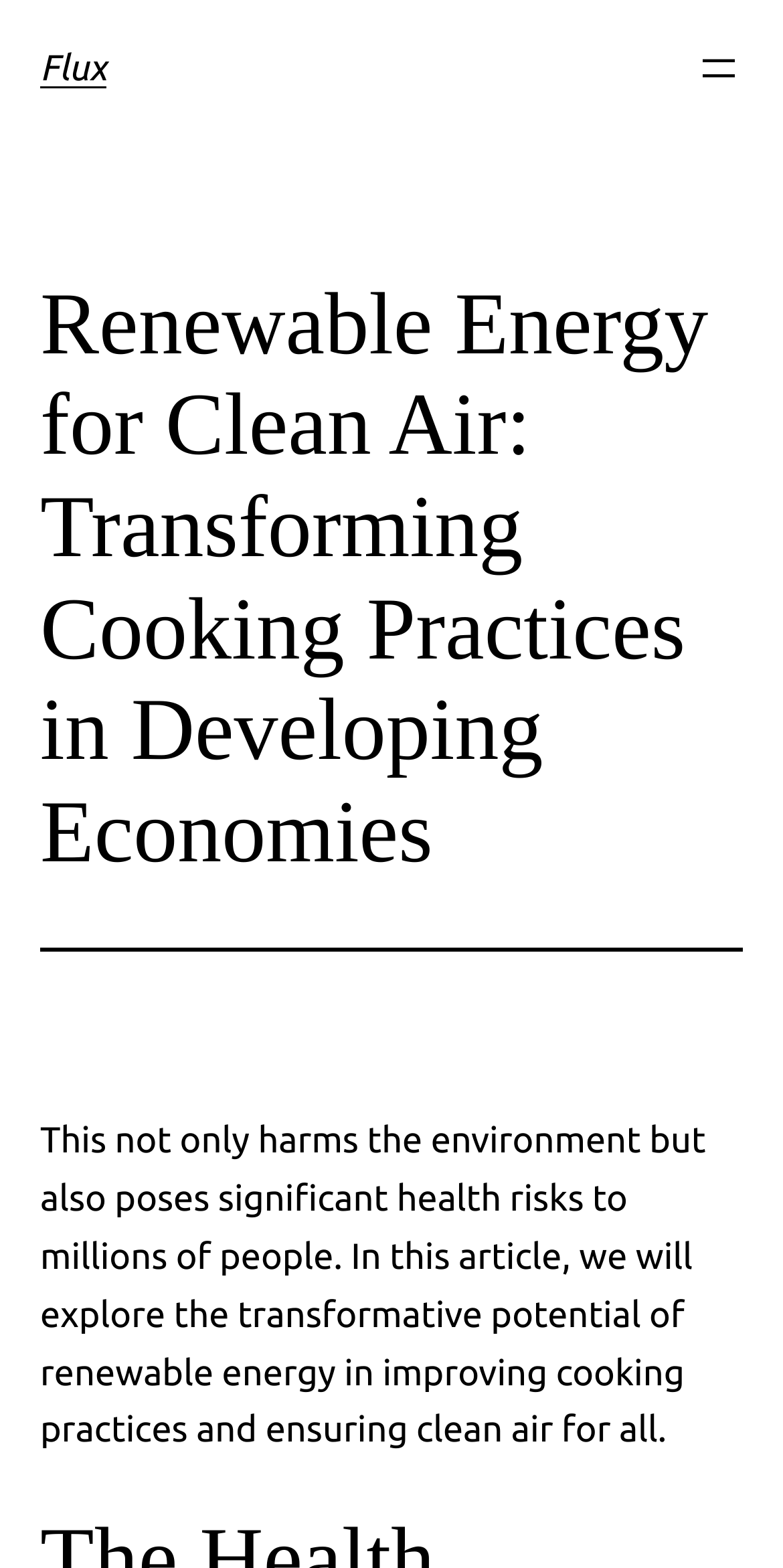Find and provide the bounding box coordinates for the UI element described with: "Flux".

[0.051, 0.031, 0.136, 0.056]